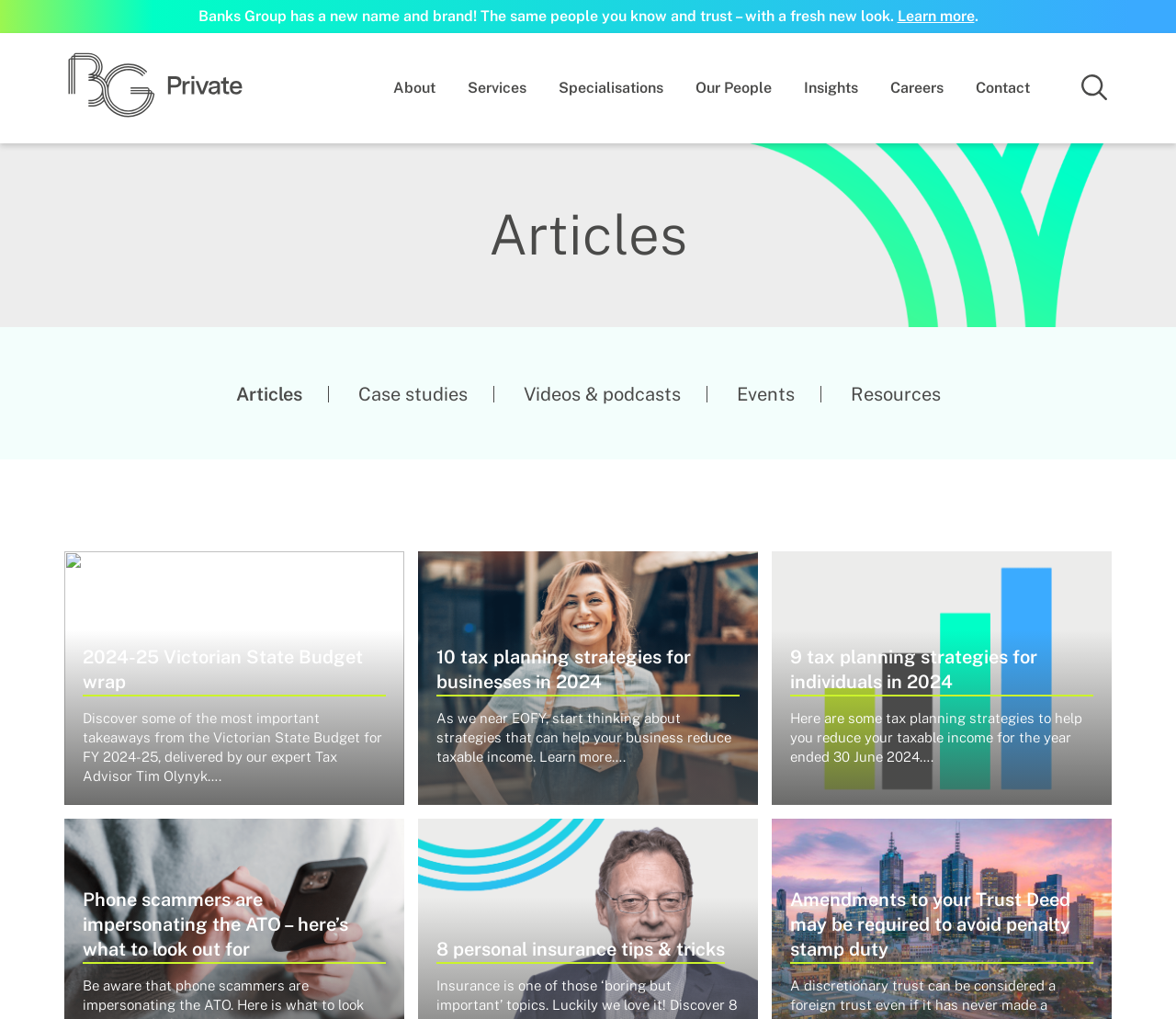Please specify the bounding box coordinates of the element that should be clicked to execute the given instruction: 'Browse current job opportunities'. Ensure the coordinates are four float numbers between 0 and 1, expressed as [left, top, right, bottom].

[0.191, 0.182, 0.316, 0.199]